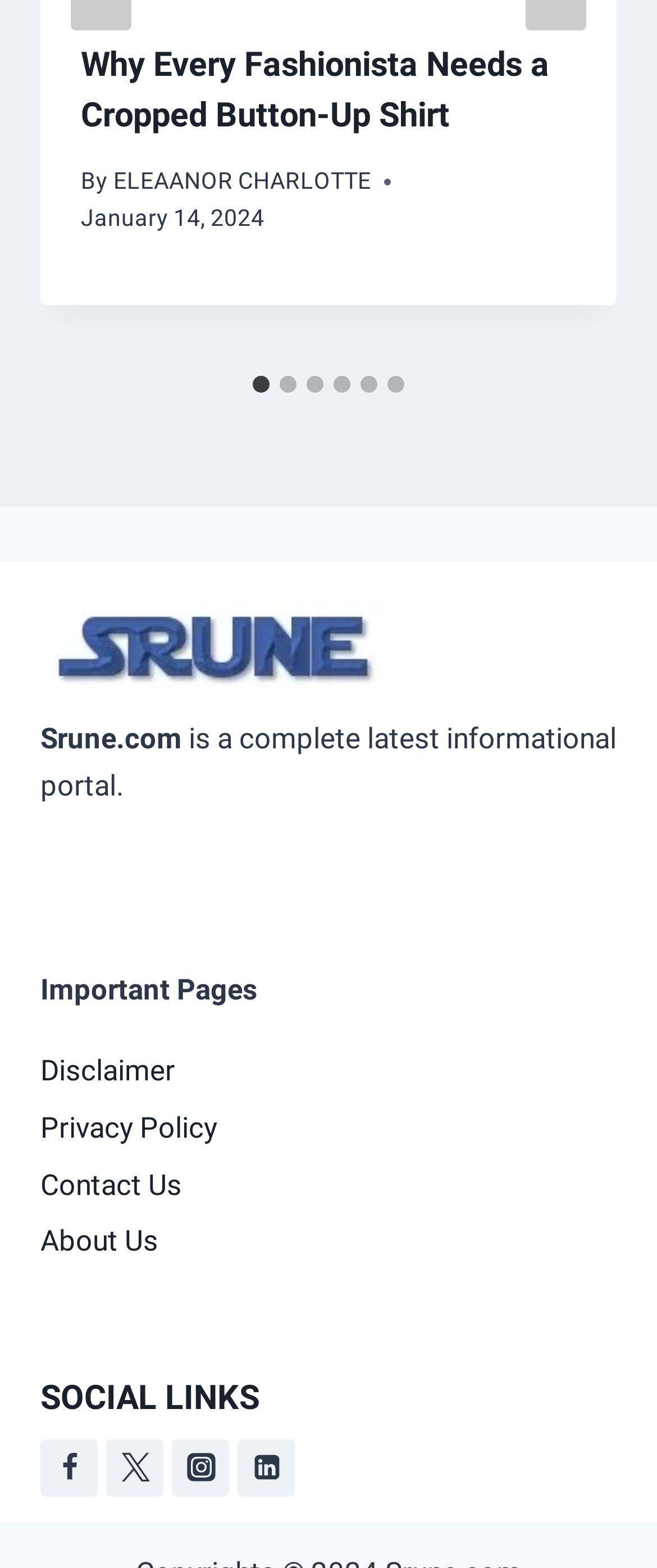What is the name of the website?
Answer the question with a single word or phrase, referring to the image.

Srune.com